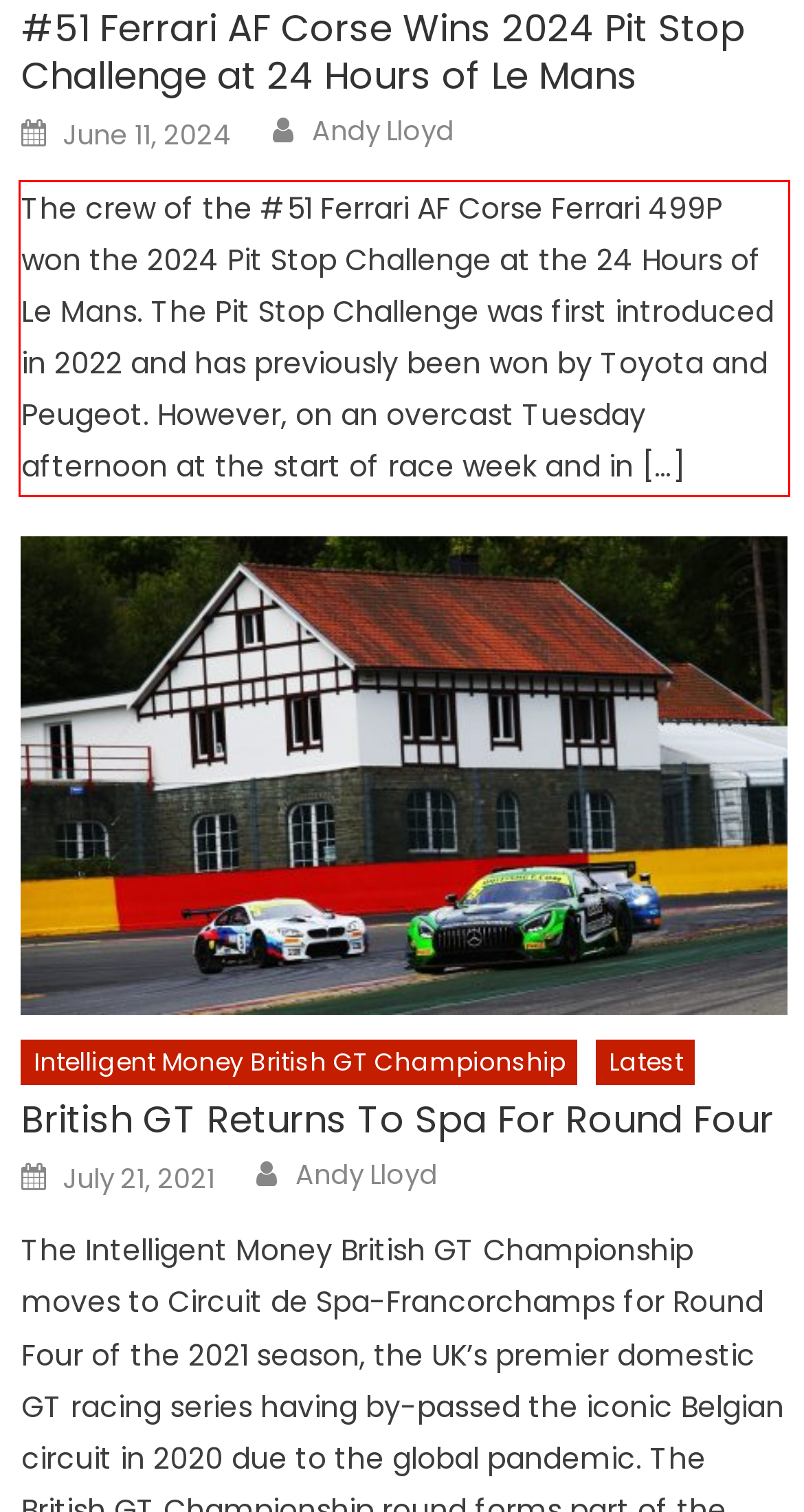You are presented with a screenshot containing a red rectangle. Extract the text found inside this red bounding box.

The crew of the #51 Ferrari AF Corse Ferrari 499P won the 2024 Pit Stop Challenge at the 24 Hours of Le Mans. The Pit Stop Challenge was first introduced in 2022 and has previously been won by Toyota and Peugeot. However, on an overcast Tuesday afternoon at the start of race week and in […]